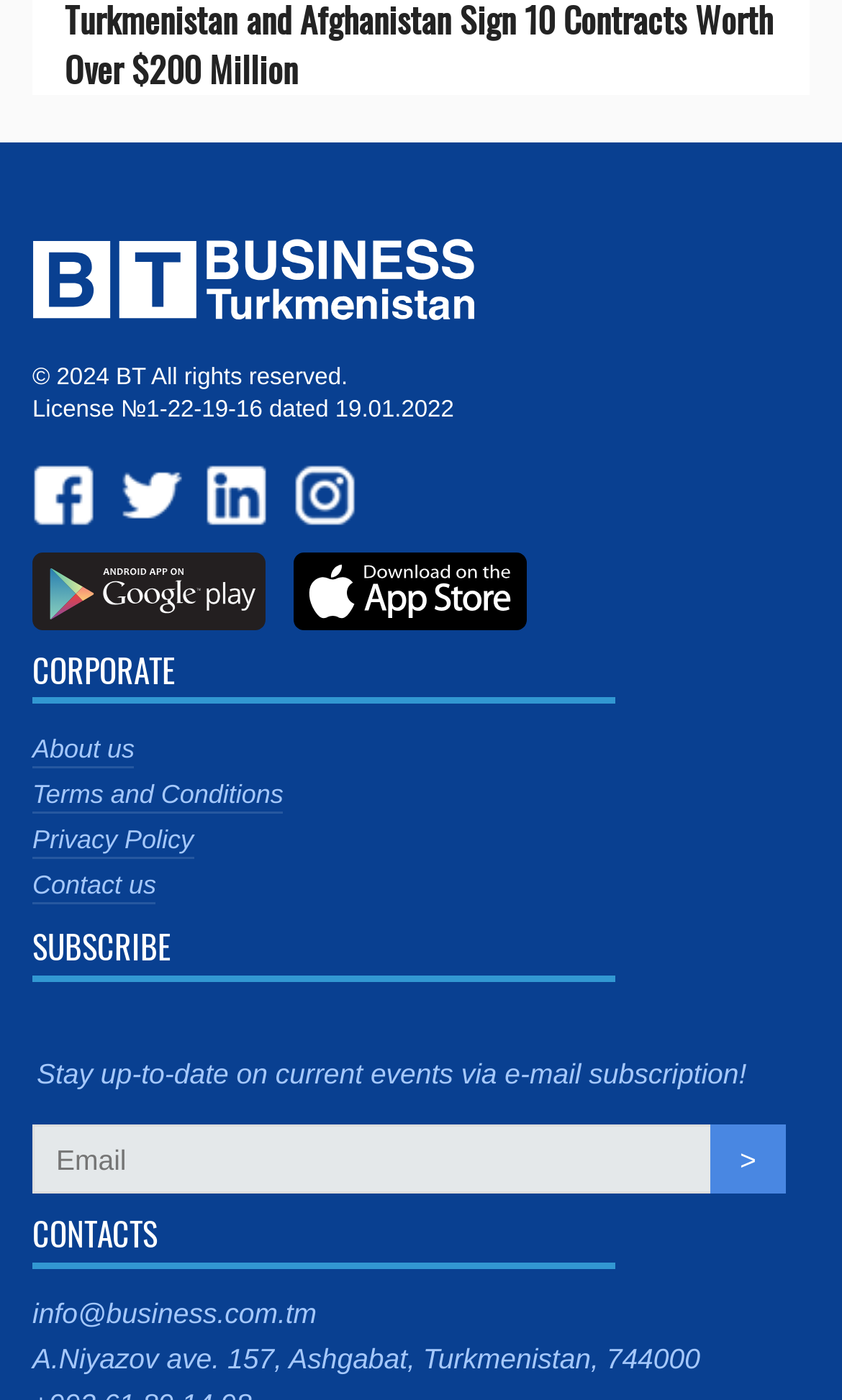Determine the bounding box coordinates for the clickable element required to fulfill the instruction: "Click the Contact us link". Provide the coordinates as four float numbers between 0 and 1, i.e., [left, top, right, bottom].

[0.038, 0.622, 0.186, 0.646]